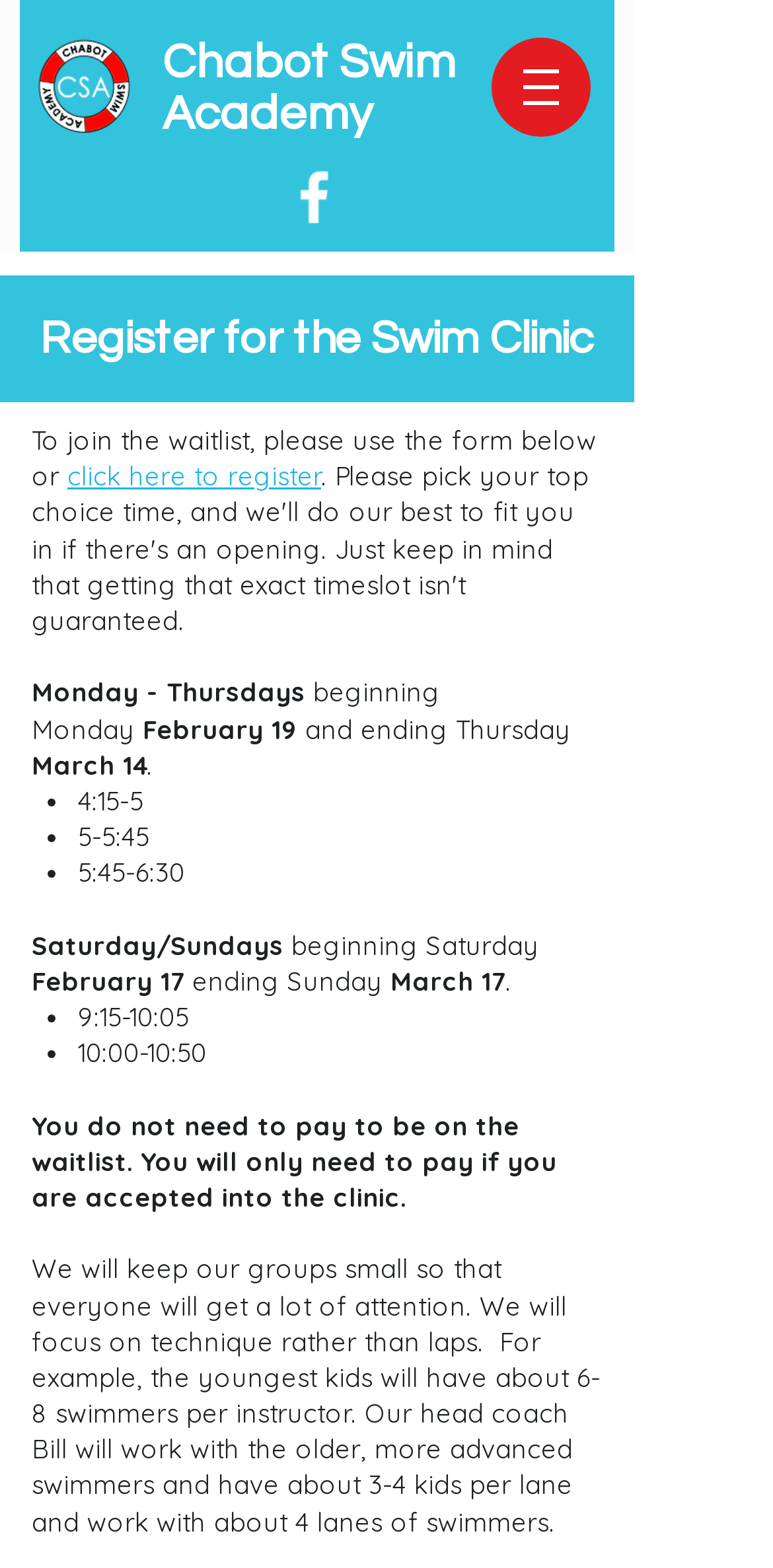Utilize the information from the image to answer the question in detail:
How many swimmers will be in each group?

The webpage states that the youngest kids will have about 6-8 swimmers per instructor, and the older, more advanced swimmers will have about 3-4 kids per lane, with four lanes of swimmers.